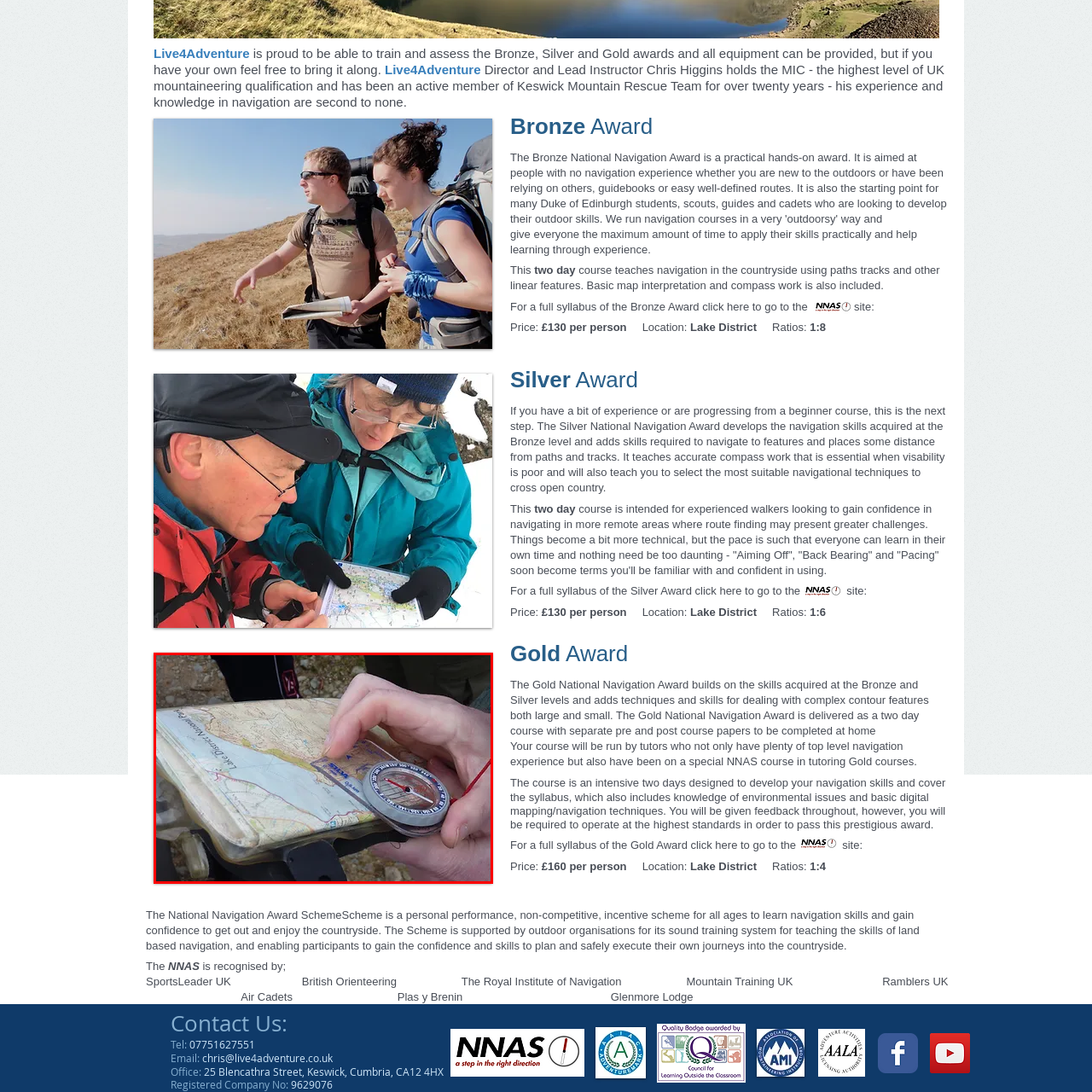What is laid out on a flat surface?
Focus on the section marked by the red bounding box and elaborate on the question as thoroughly as possible.

The caption describes the scene where a map is laid out on a flat surface, revealing detailed terrain lines and locations, which is an essential component of the navigation course.